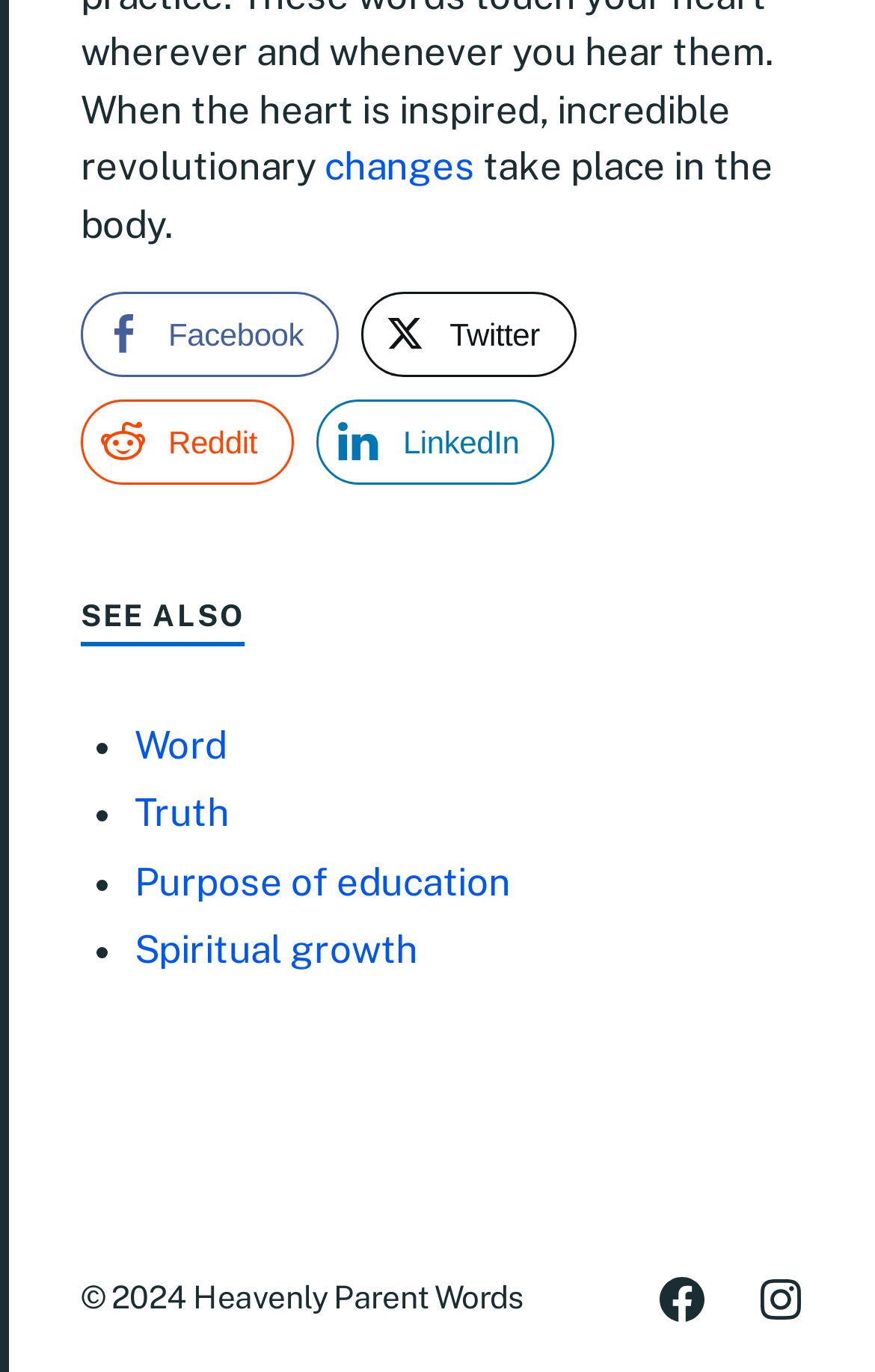Please specify the bounding box coordinates of the clickable section necessary to execute the following command: "Read about Spiritual growth".

[0.154, 0.676, 0.478, 0.709]